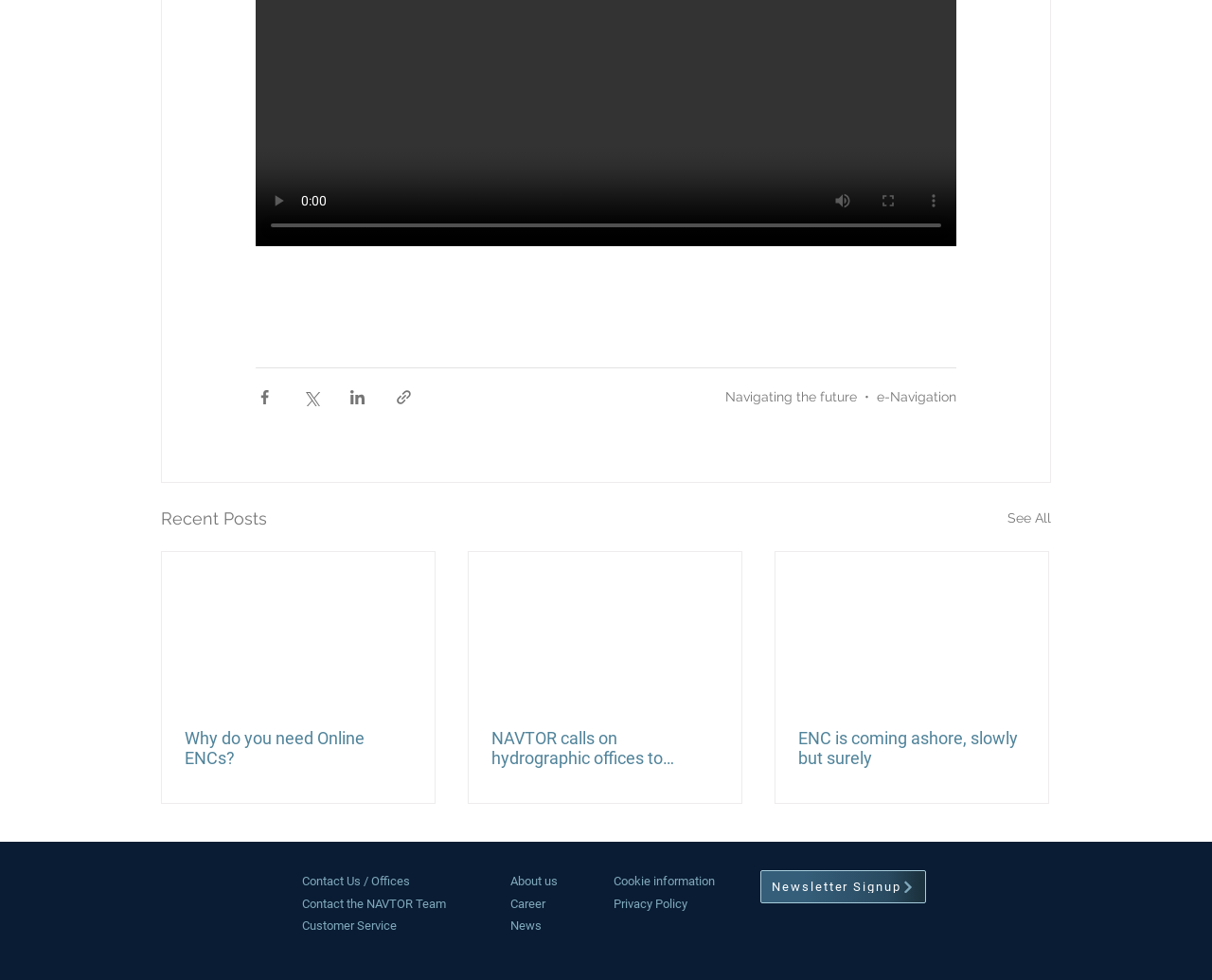Respond to the question with just a single word or phrase: 
What type of company is NAVTOR?

Navigation company